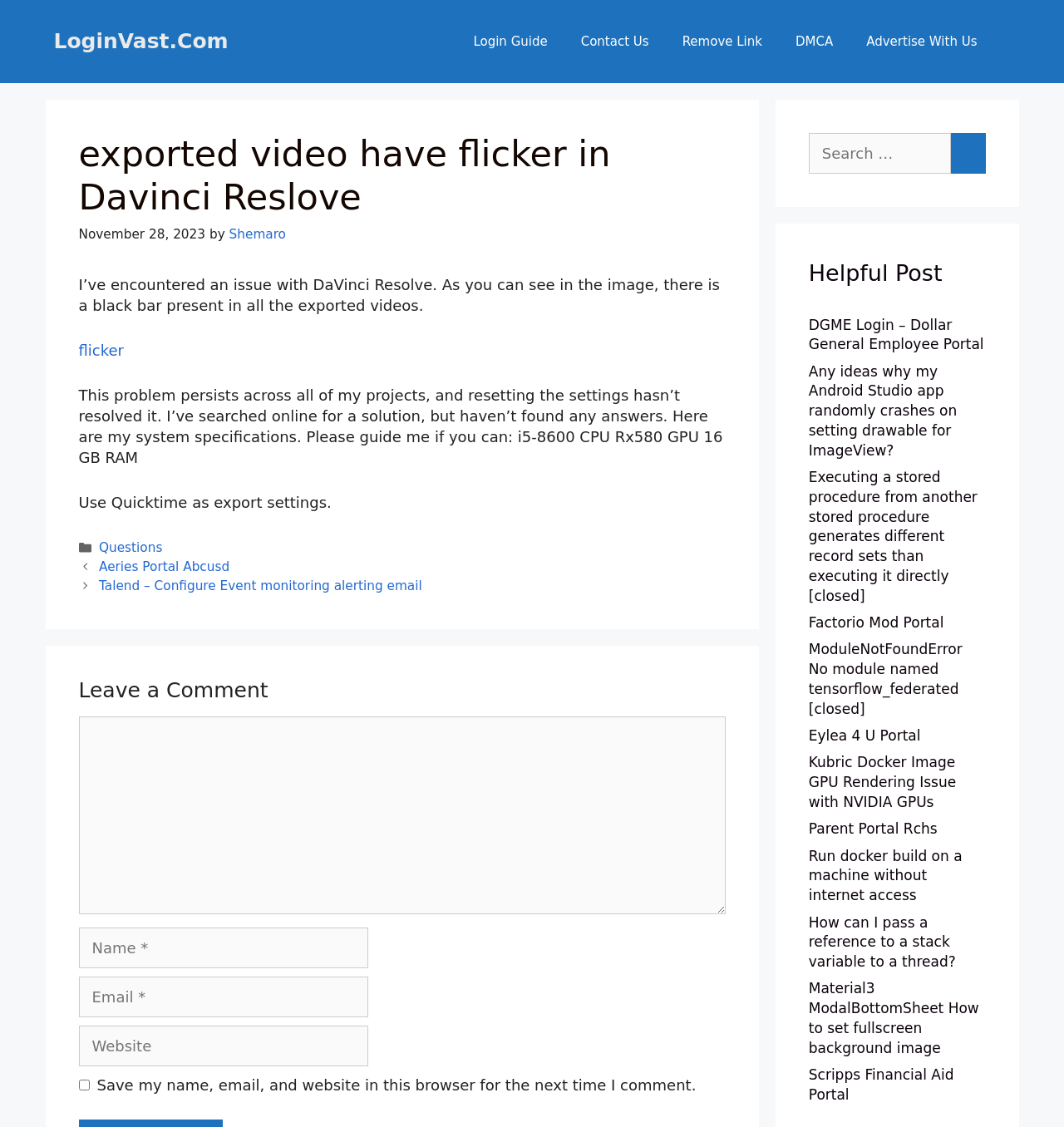Utilize the information from the image to answer the question in detail:
What is the purpose of the textbox labeled 'Comment'?

The textbox labeled 'Comment' is used to leave a comment on the article. It is a required field, and users can enter their comments in this textbox.